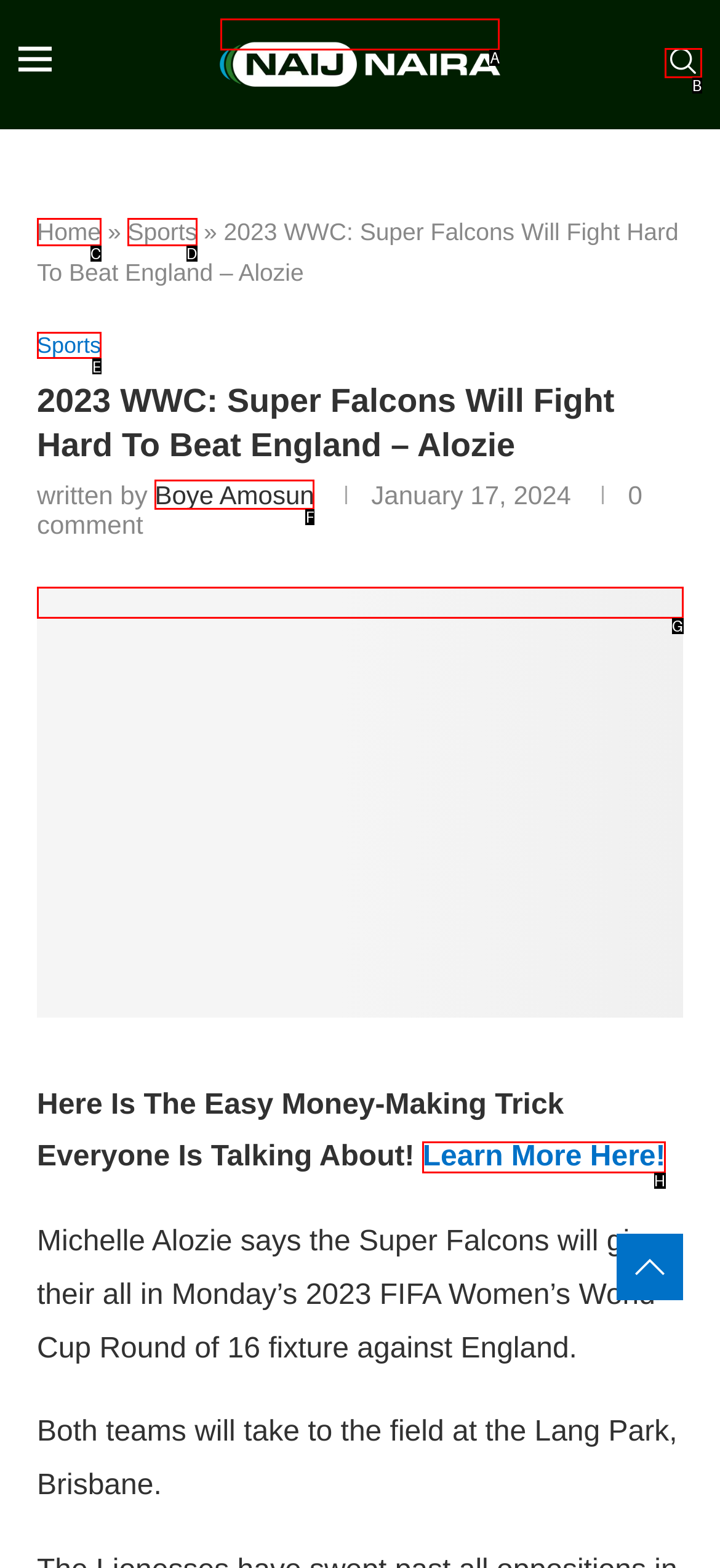Choose the UI element to click on to achieve this task: Learn more about the easy money-making trick. Reply with the letter representing the selected element.

H